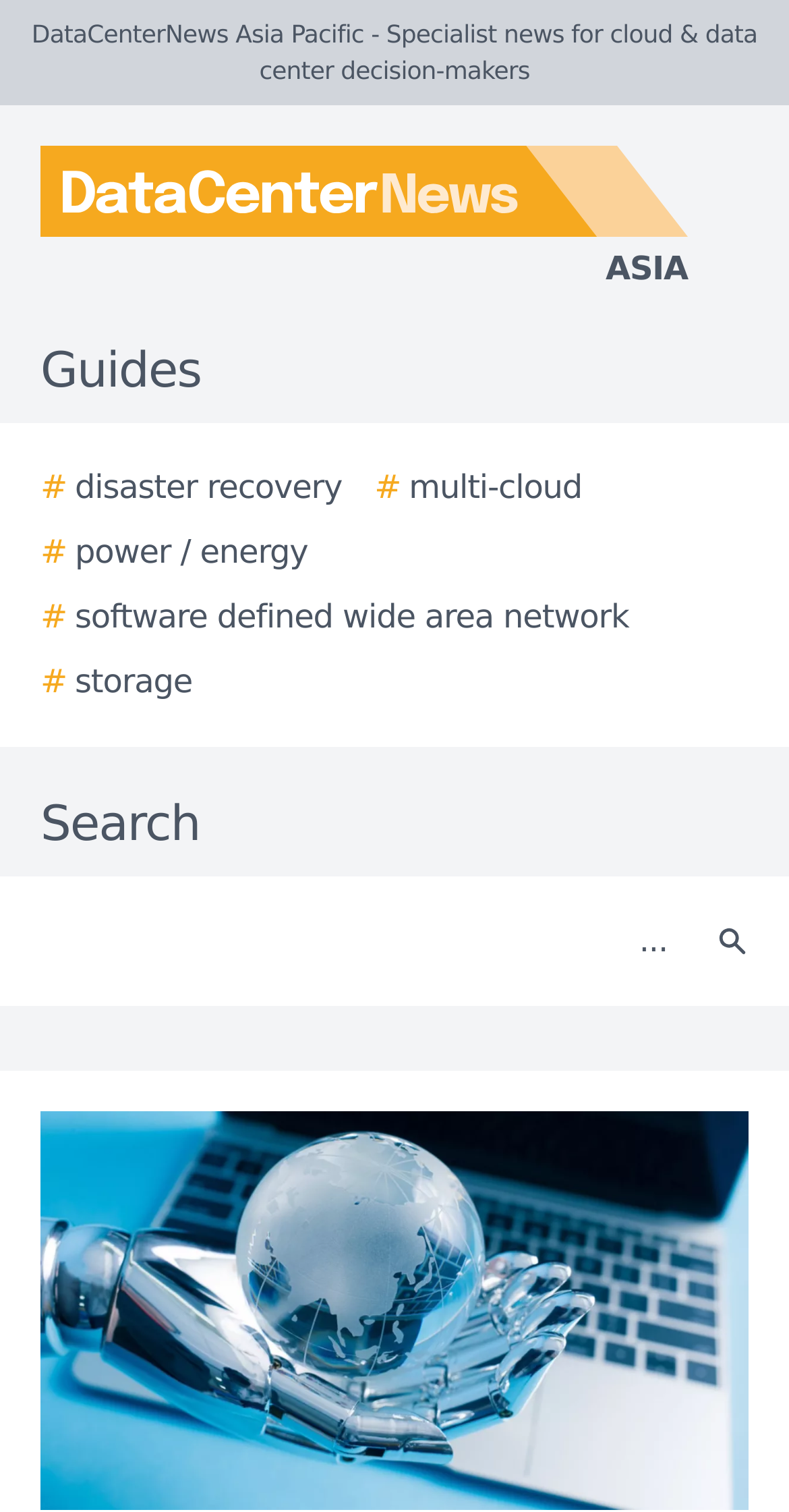Write an elaborate caption that captures the essence of the webpage.

The webpage appears to be a news article or blog post focused on technology trends in 2019. At the top of the page, there is a header section that contains the title "Four ways the technology landscape will change in 2019" and a logo for "DataCenterNews Asia Pacific" on the left side, with the text "DataCenterNews Asia Pacific - Specialist news for cloud & data center decision-makers" written in smaller font next to it.

Below the header section, there is a navigation menu with five links: "disaster recovery", "multi-cloud", "power / energy", "software defined wide area network", and "storage". These links are arranged horizontally and are centered on the page.

On the right side of the navigation menu, there is a search bar with a text box and a search button. The search button has a small magnifying glass icon.

The main content of the page appears to be an article or blog post, with a large image taking up most of the bottom half of the page. The image is likely related to the article's content, but its exact nature is unclear.

Overall, the page has a clean and organized layout, with clear headings and concise text. The use of images and icons adds visual interest to the page.